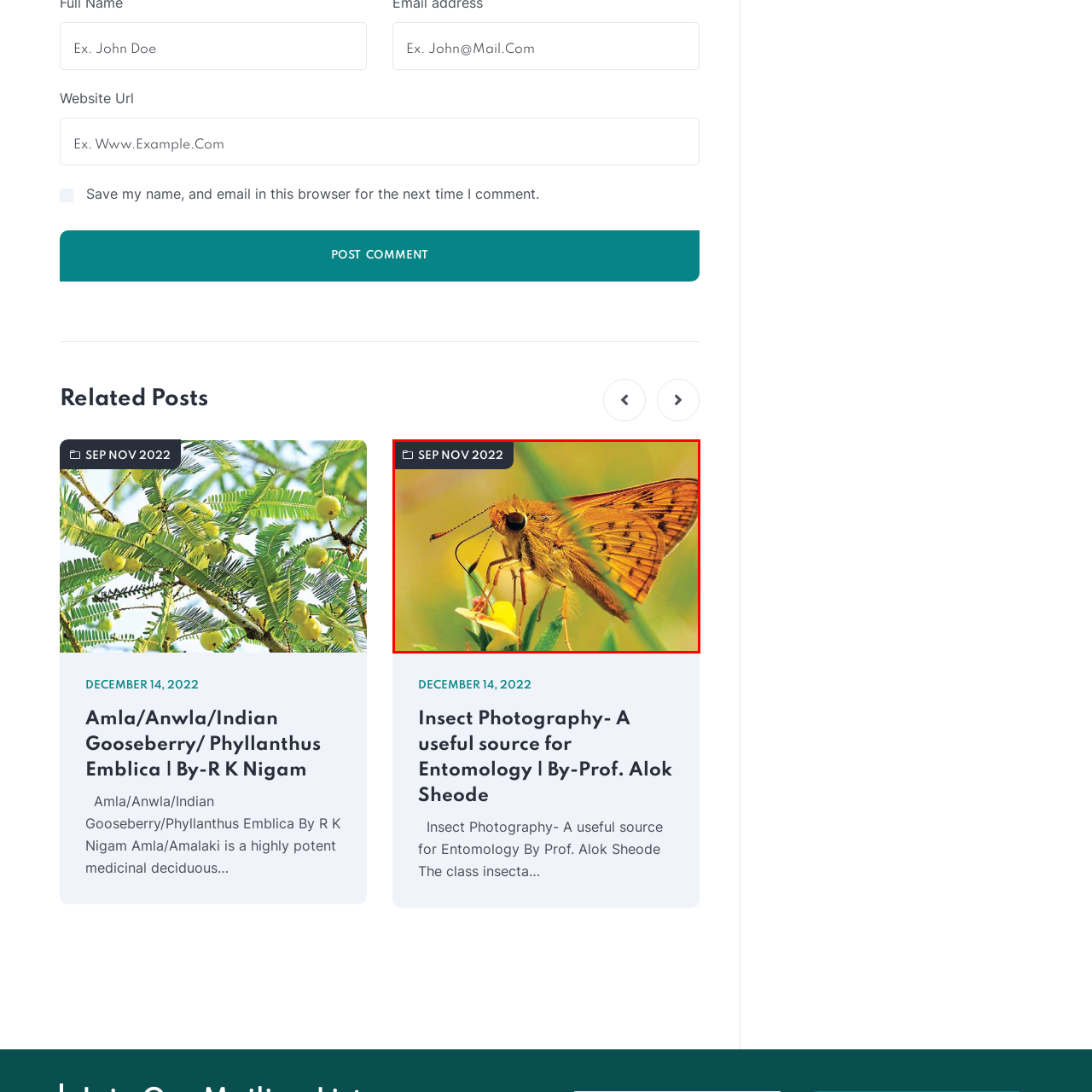Describe the contents of the image that is surrounded by the red box in a detailed manner.

This vibrant image showcases a close-up of a butterfly perched on a flower, highlighting its delicate features and intricate wing patterns. The butterfly, characterized by a warm orange color and dark markings, is in sharp focus against a softly blurred green background that enhances the beauty of its natural habitat. The scene captures the essence of nature's tranquility, with the butterfly intensively engaged in its search for nectar. This photograph is associated with the article "Insect Photography- A Useful Source for Entomology," authored by Prof. Alok Sheode, and was published in December 2022. The image serves as a vivid illustration of the intricate relationship between insects and their environments, emphasizing their role in ecosystems.